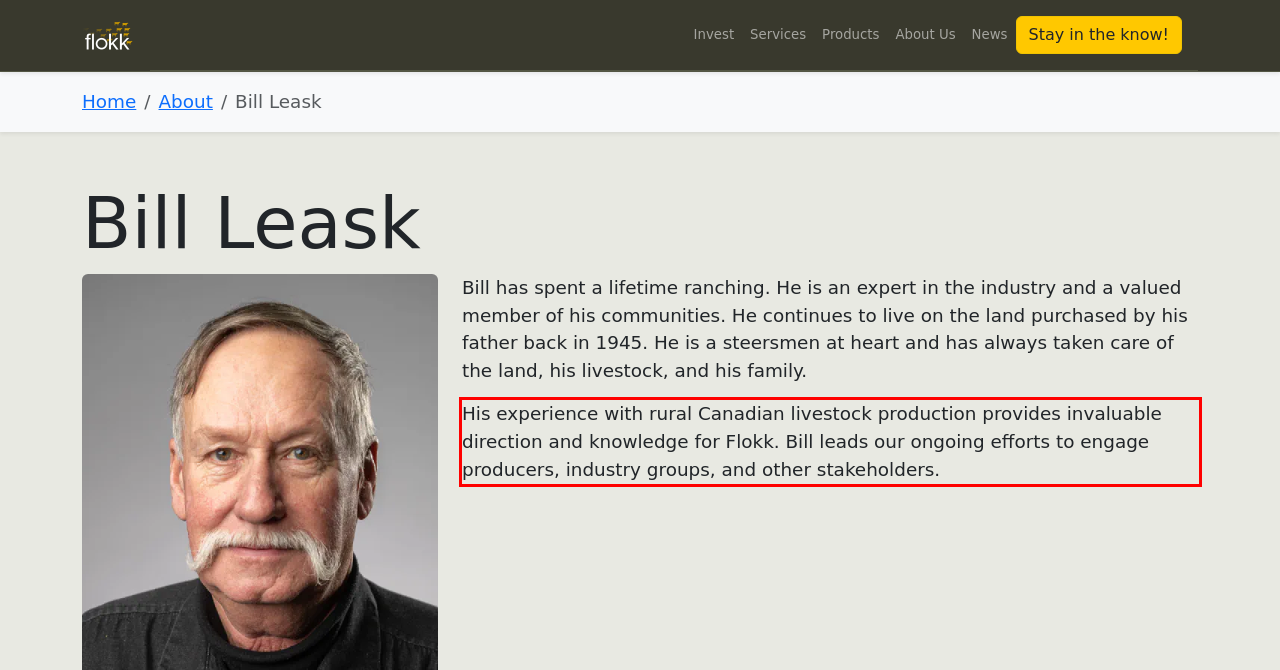Please extract the text content within the red bounding box on the webpage screenshot using OCR.

His experience with rural Canadian livestock production provides invaluable direction and knowledge for Flokk. Bill leads our ongoing efforts to engage producers, industry groups, and other stakeholders.